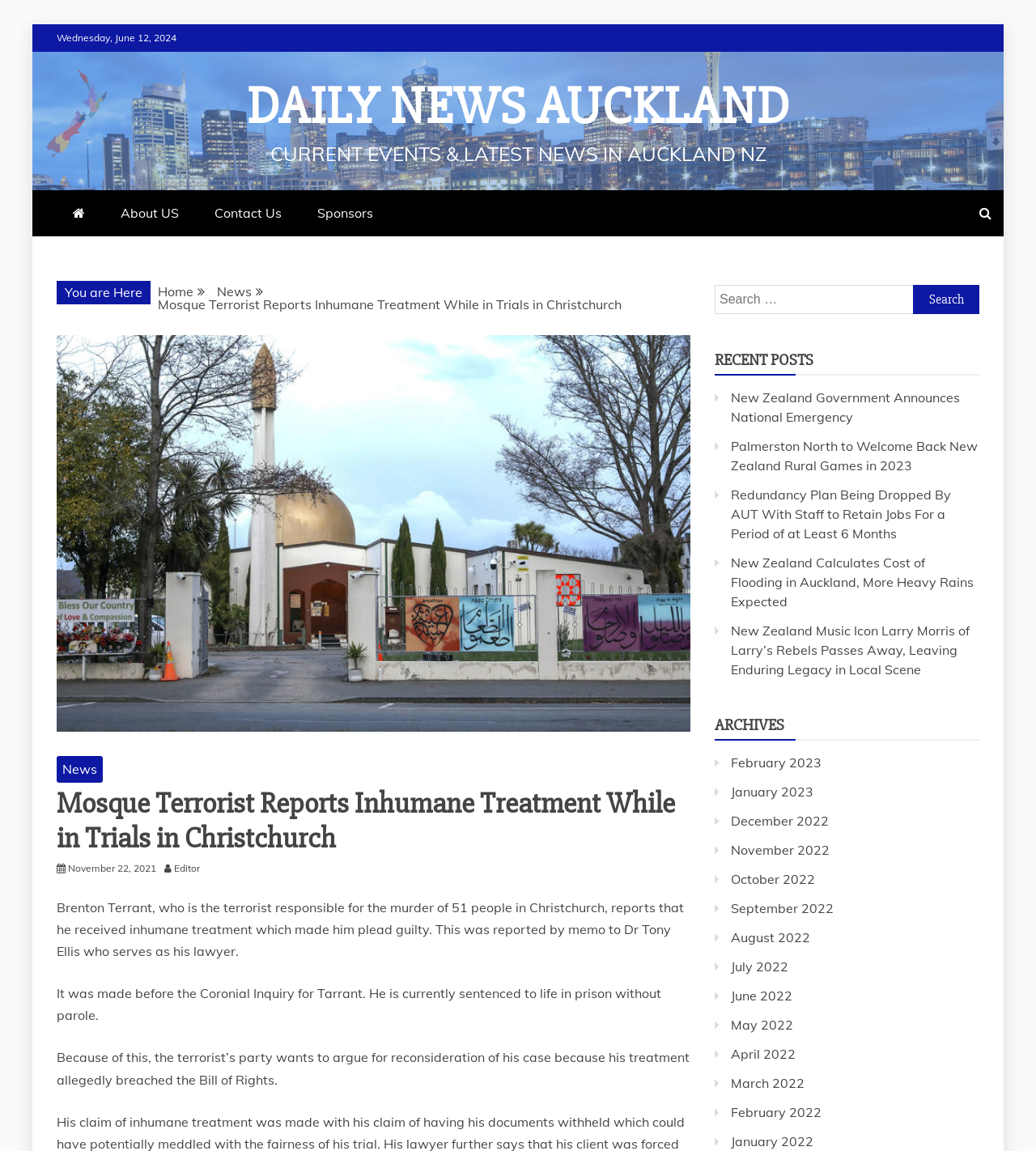Determine the bounding box coordinates for the region that must be clicked to execute the following instruction: "View archives for February 2023".

[0.705, 0.656, 0.793, 0.67]